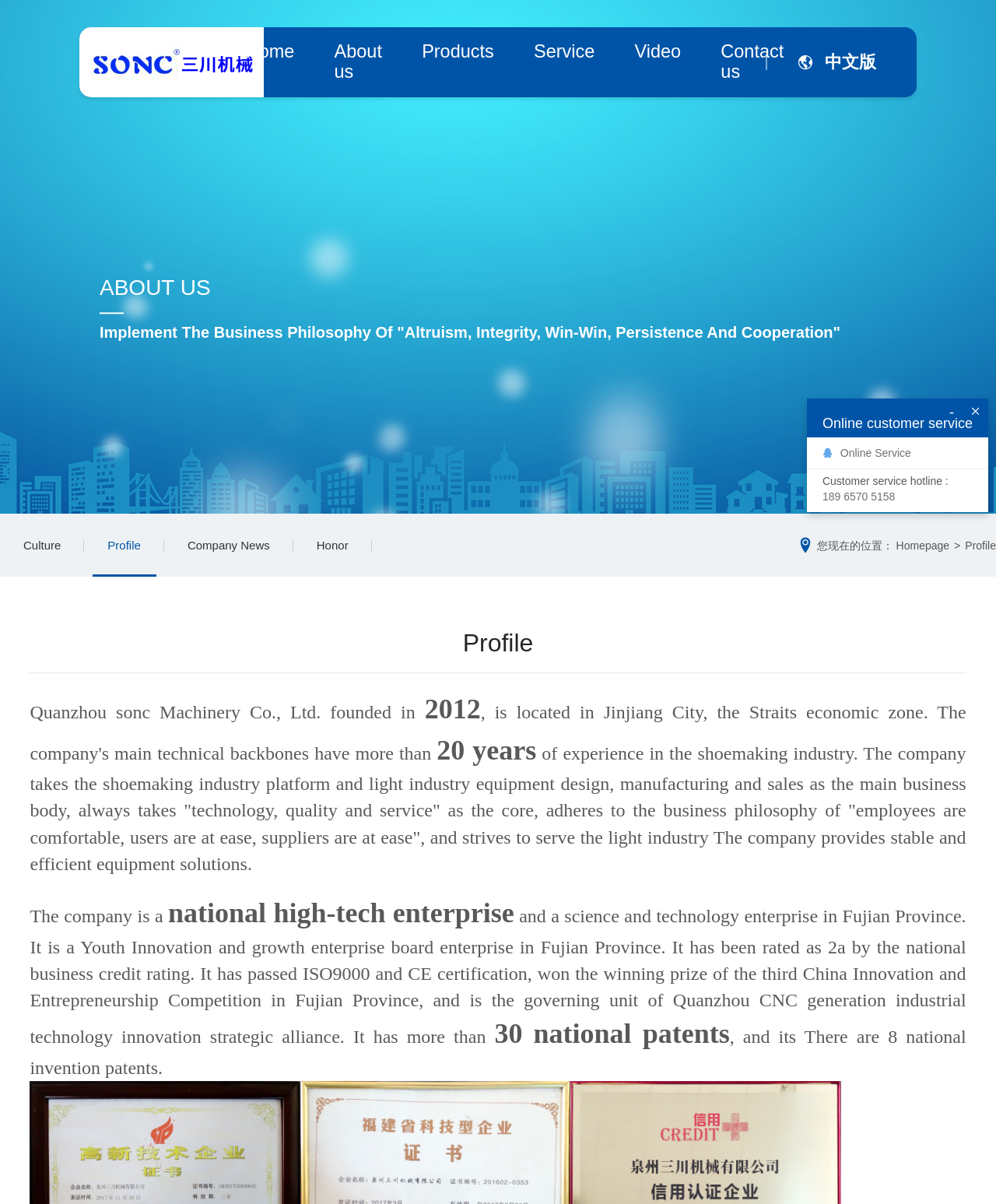Specify the bounding box coordinates of the area to click in order to execute this command: 'Contact us'. The coordinates should consist of four float numbers ranging from 0 to 1, and should be formatted as [left, top, right, bottom].

[0.681, 0.029, 0.738, 0.075]